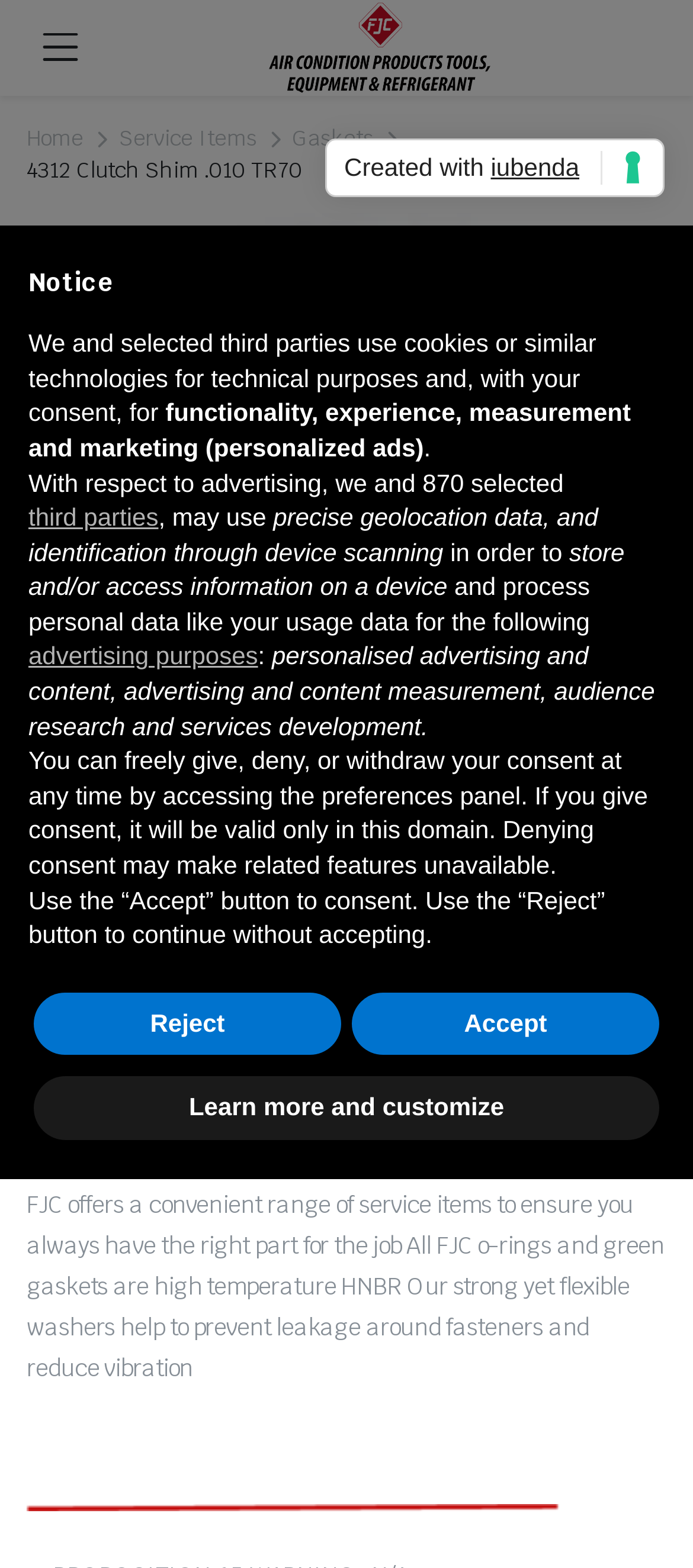How many links are there in the top navigation bar?
Respond to the question with a well-detailed and thorough answer.

I counted the number of link elements that are children of the Root Element and have y-coordinates between 0.078 and 0.099, which suggests that they are part of the top navigation bar.